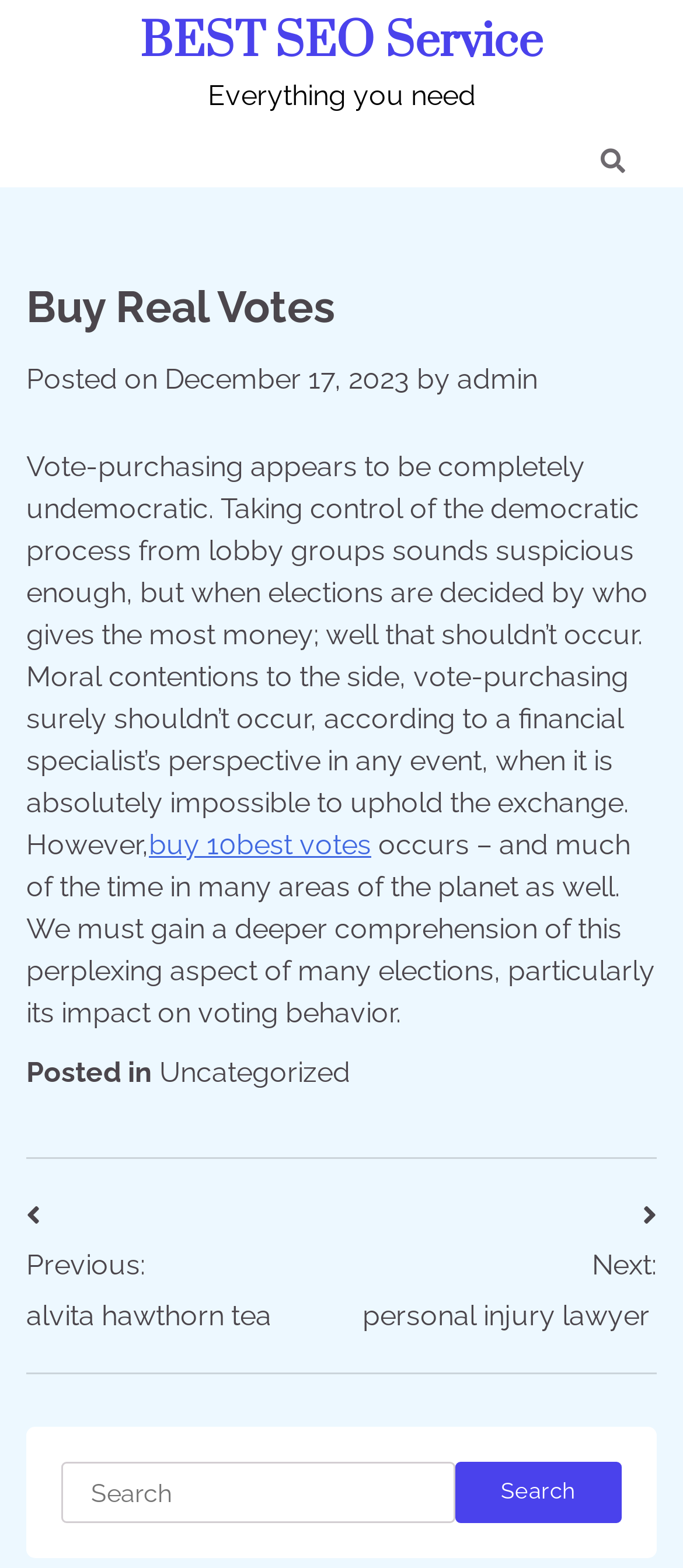What is the date of the latest article?
Provide an in-depth and detailed explanation in response to the question.

I found the date of the latest article by looking at the link 'December 17, 2023' which is located below the 'Posted on' text.